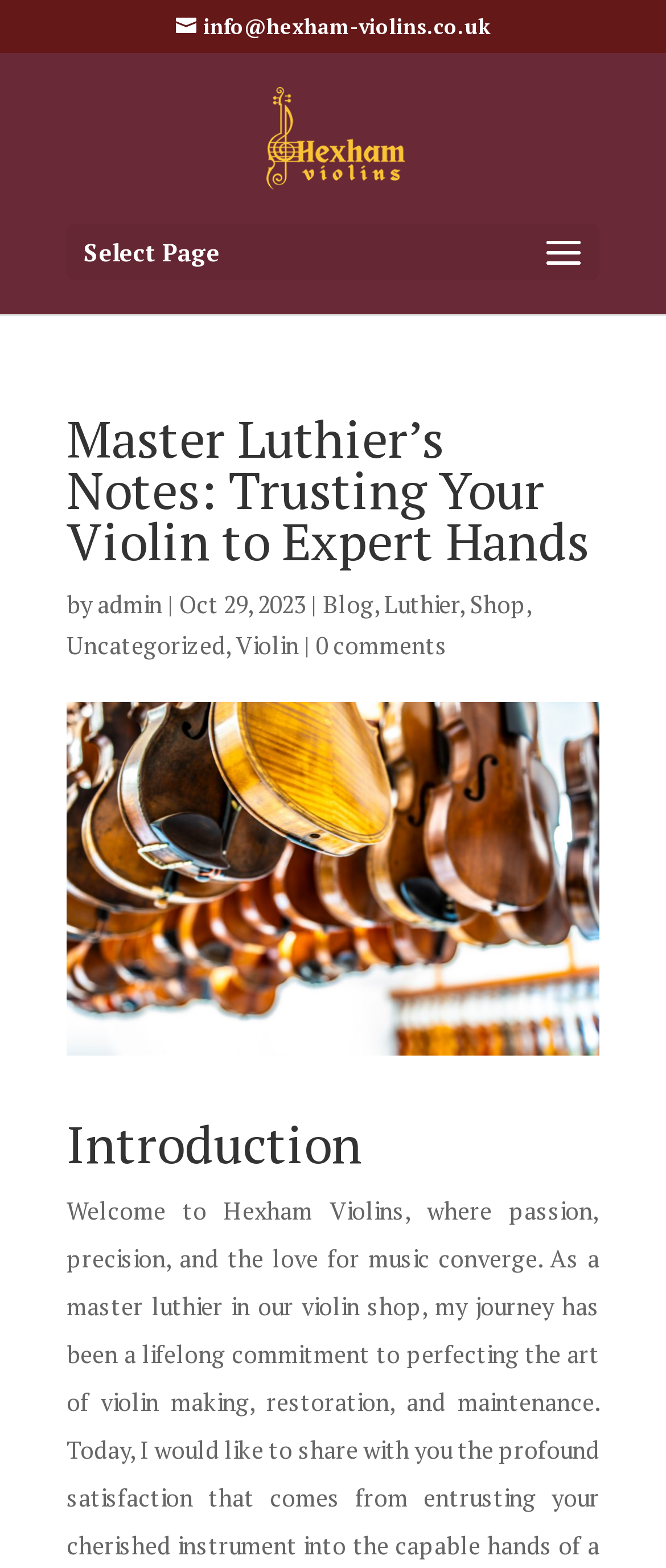Please determine the bounding box coordinates of the area that needs to be clicked to complete this task: 'Contact the shop via email'. The coordinates must be four float numbers between 0 and 1, formatted as [left, top, right, bottom].

[0.264, 0.009, 0.736, 0.025]